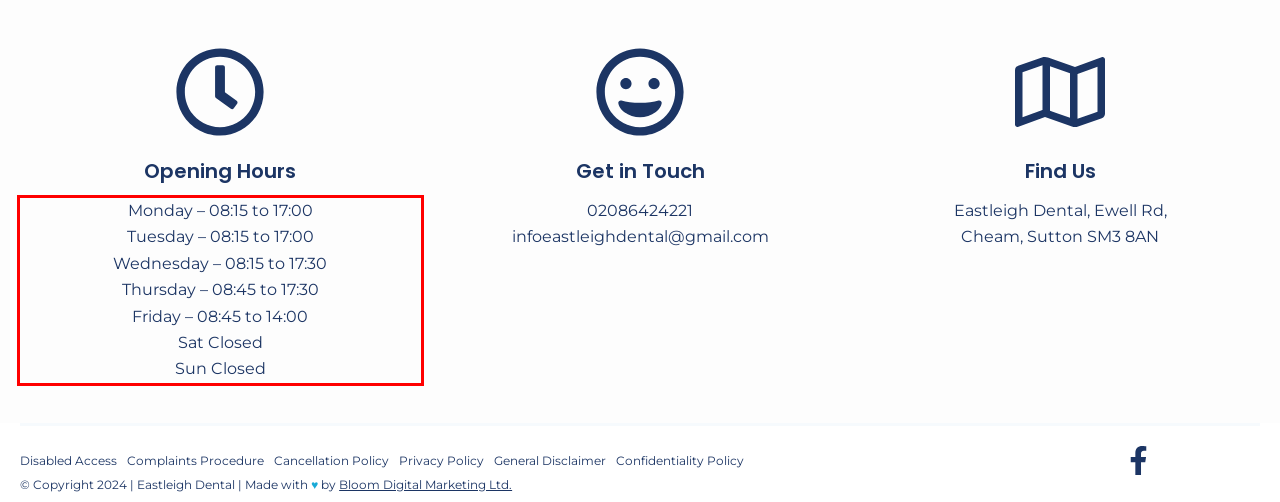Please perform OCR on the text within the red rectangle in the webpage screenshot and return the text content.

Monday – 08:15 to 17:00 Tuesday – 08:15 to 17:00 Wednesday – 08:15 to 17:30 Thursday – 08:45 to 17:30 Friday – 08:45 to 14:00 Sat Closed Sun Closed